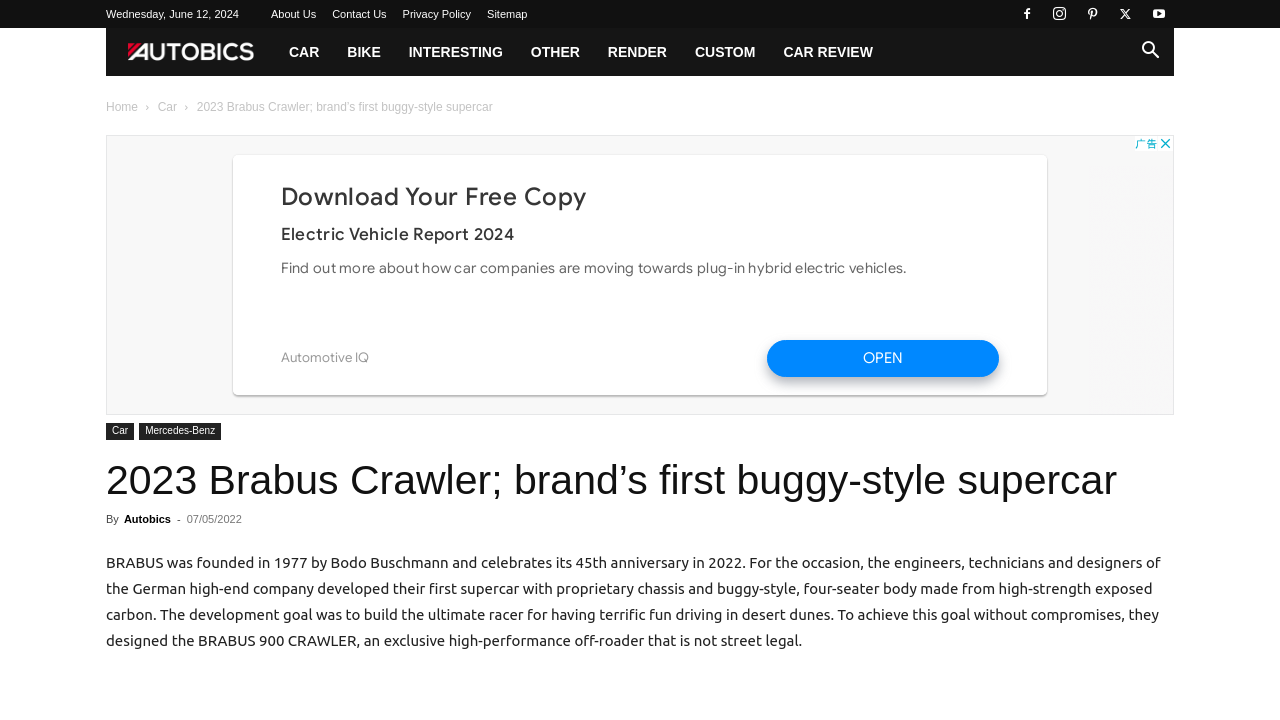Can you locate the main headline on this webpage and provide its text content?

2023 Brabus Crawler; brand’s first buggy-style supercar